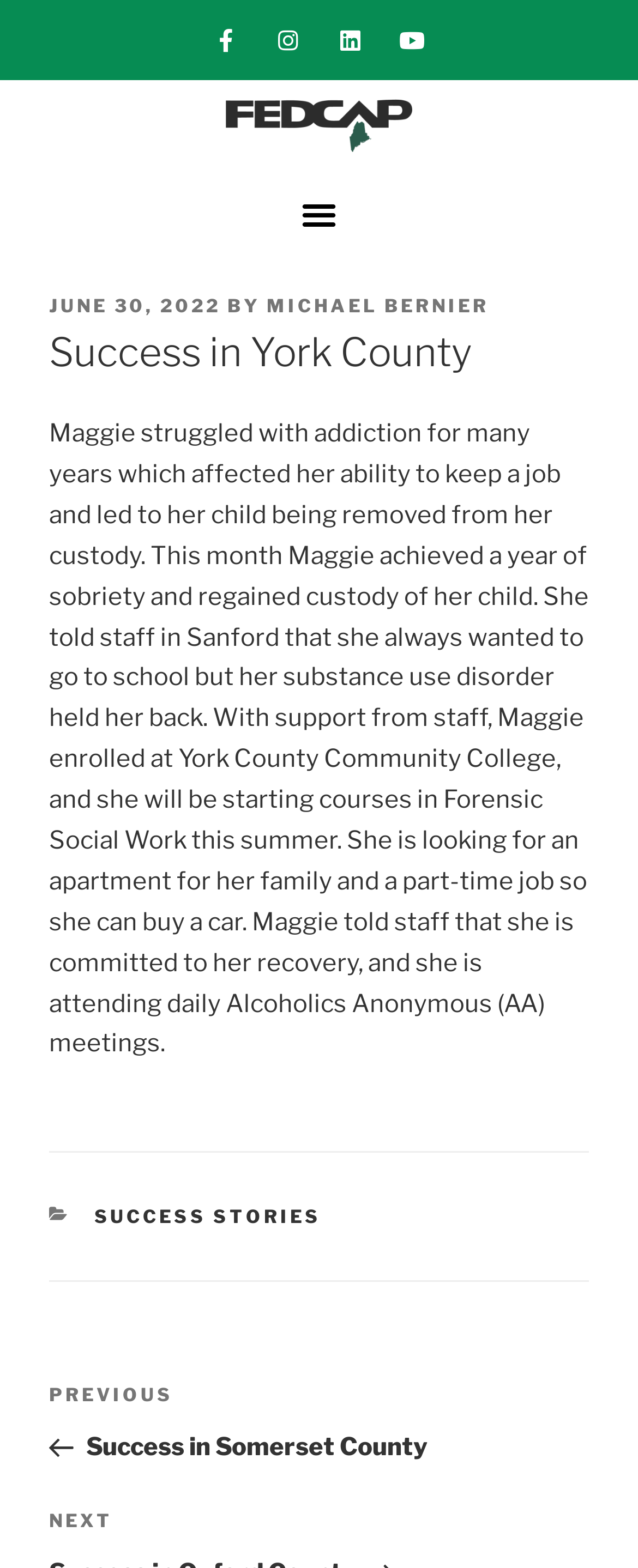What is Maggie's current status?
Answer the question with detailed information derived from the image.

Based on the text, Maggie struggled with addiction for many years, but this month she achieved a year of sobriety and regained custody of her child.